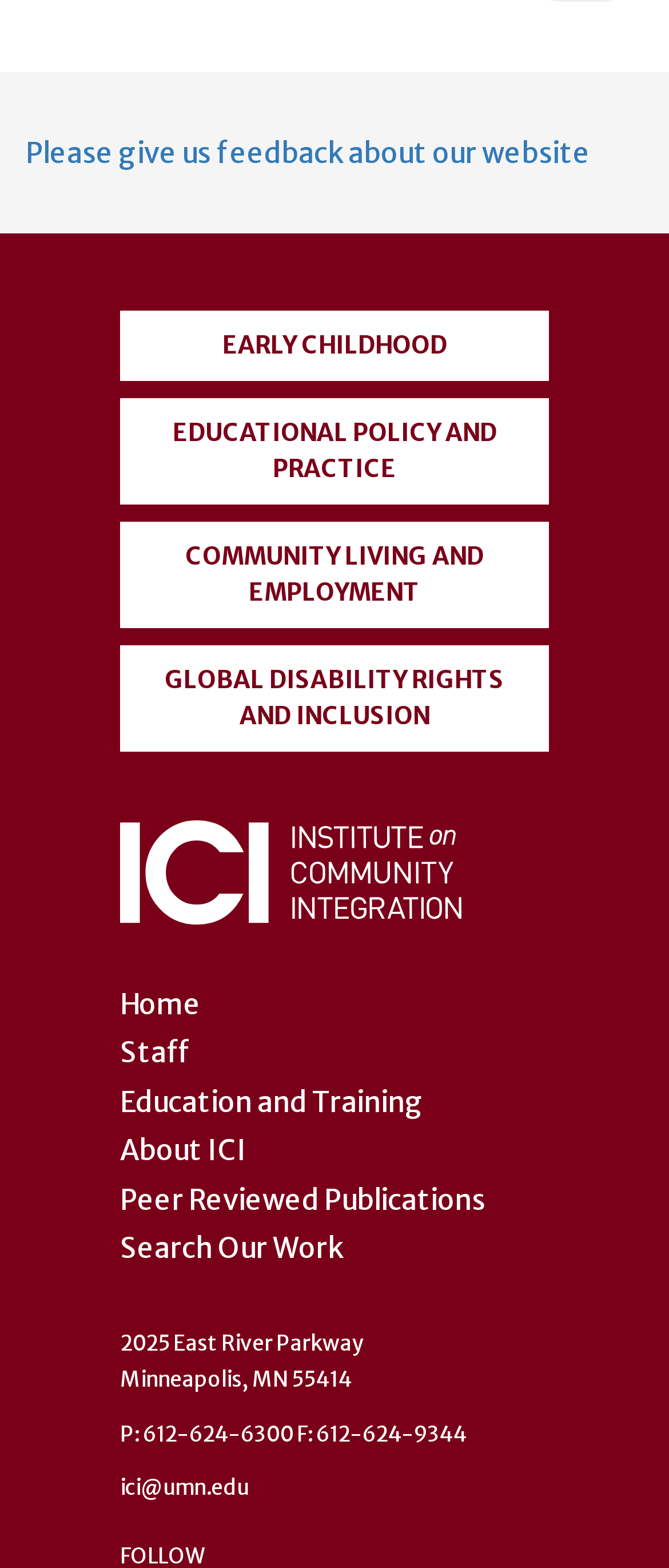How many links are in the top navigation menu?
Give a one-word or short-phrase answer derived from the screenshot.

7